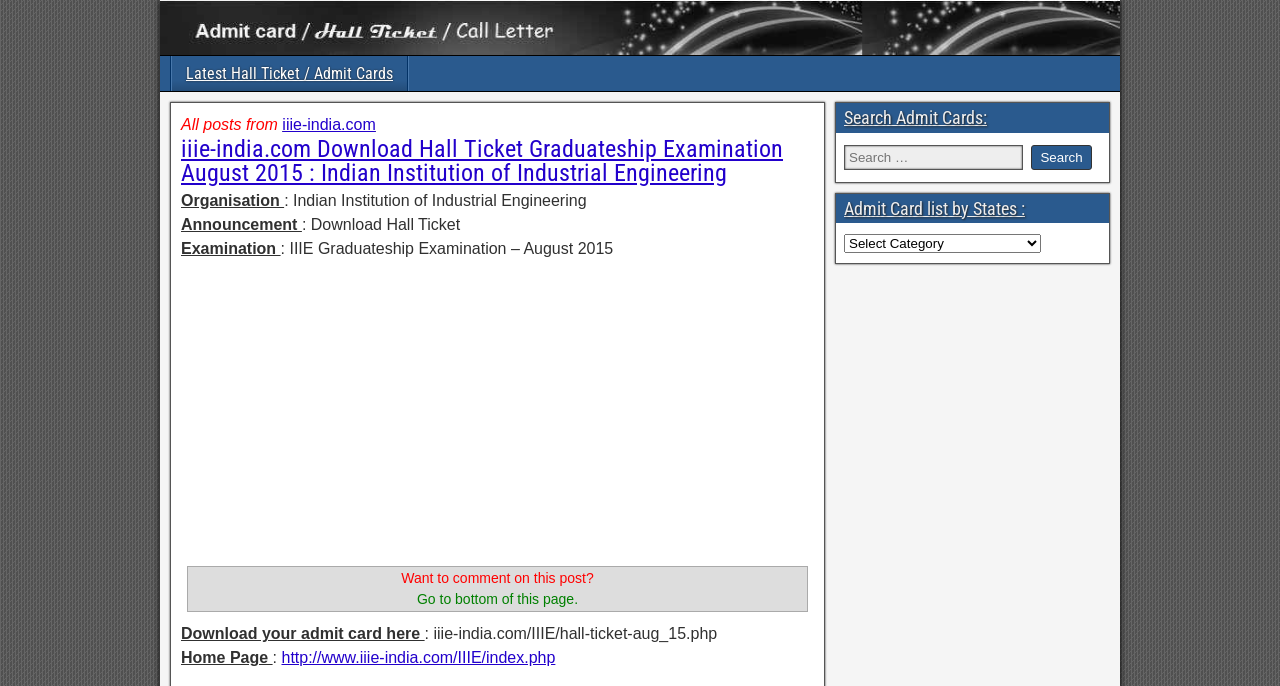Identify the primary heading of the webpage and provide its text.

iiie-india.com Download Hall Ticket Graduateship Examination August 2015 : Indian Institution of Industrial Engineering